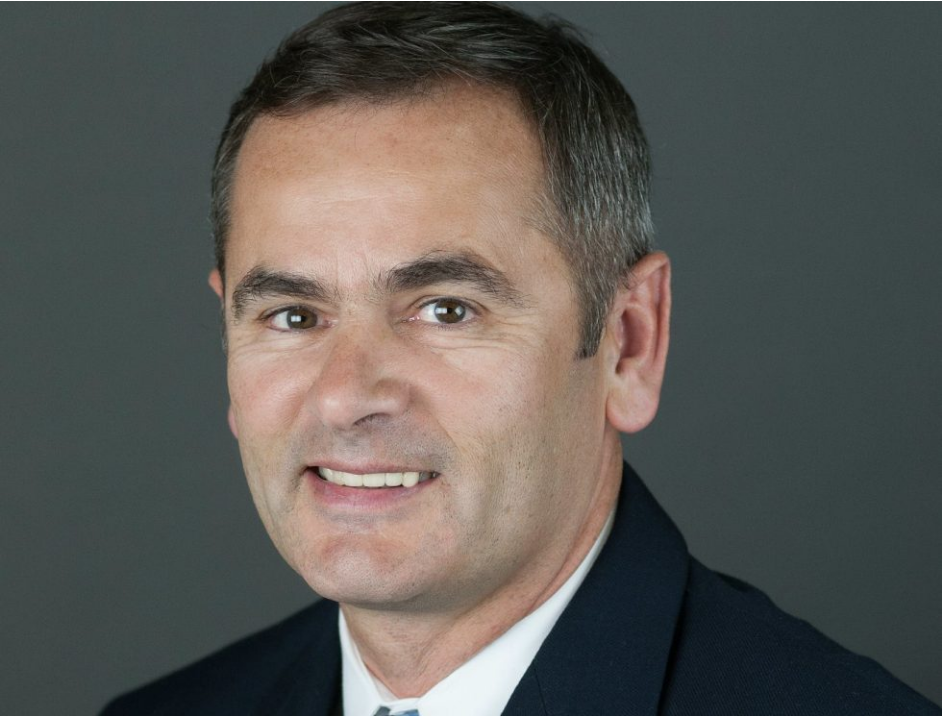What is the background of the image?
With the help of the image, please provide a detailed response to the question.

According to the caption, the backdrop of the image is a solid, neutral color, which helps to emphasize the man's features and create a polished portrait.